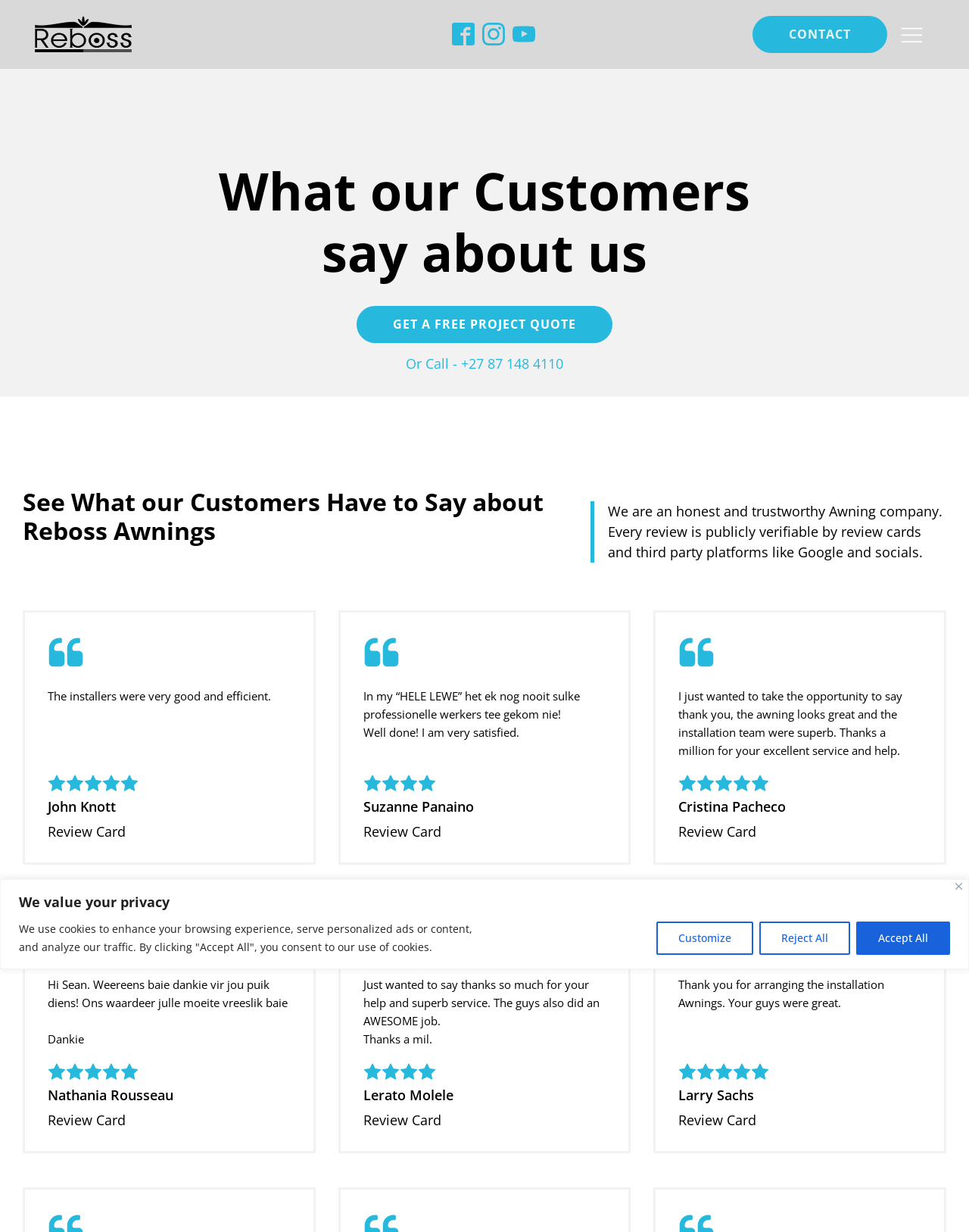Respond to the question below with a single word or phrase: What is the company's name?

Reboss Awnings